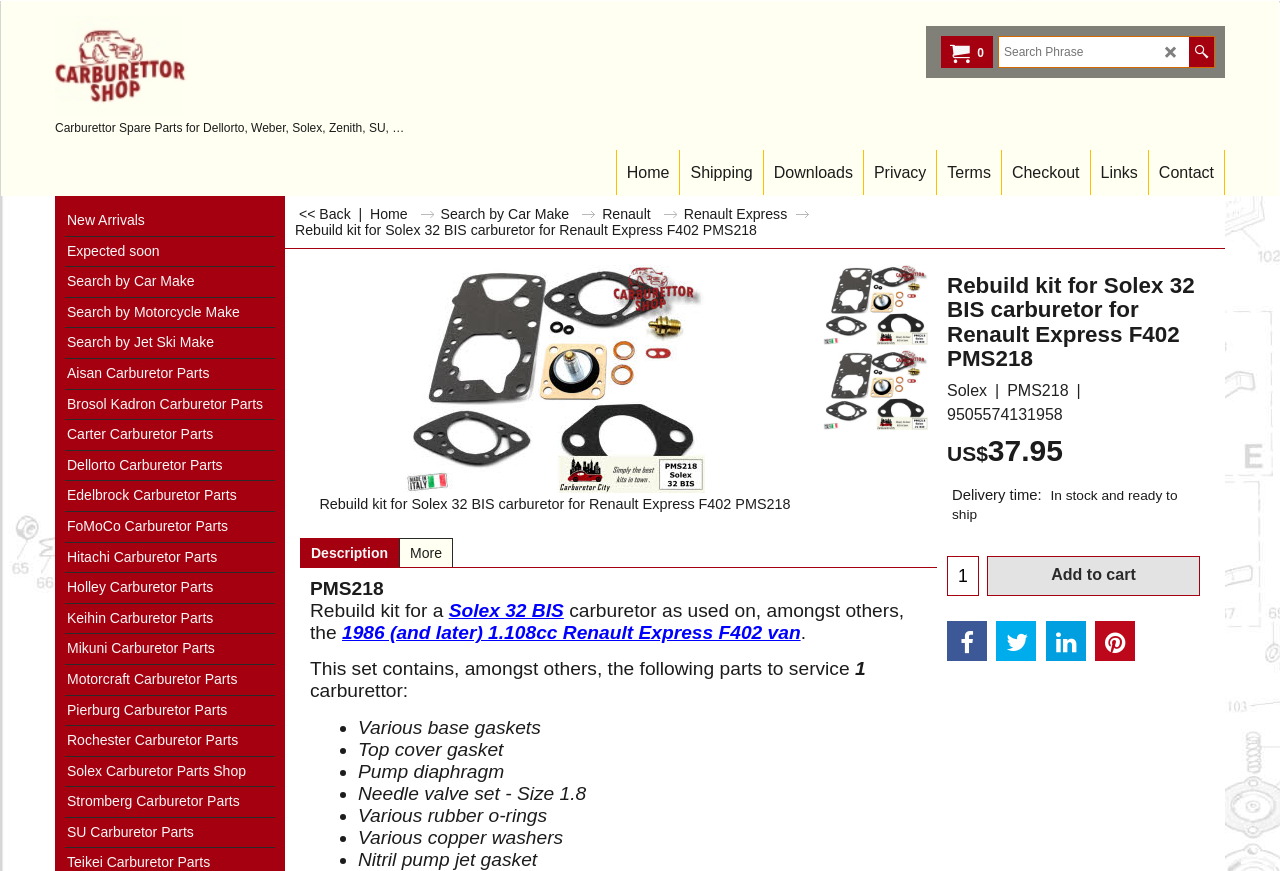Determine the bounding box coordinates of the region I should click to achieve the following instruction: "View the details of PMS218 Rebuild kit for Solex 32 BIS carburetor for Renault Express F402". Ensure the bounding box coordinates are four float numbers between 0 and 1, i.e., [left, top, right, bottom].

[0.316, 0.304, 0.551, 0.566]